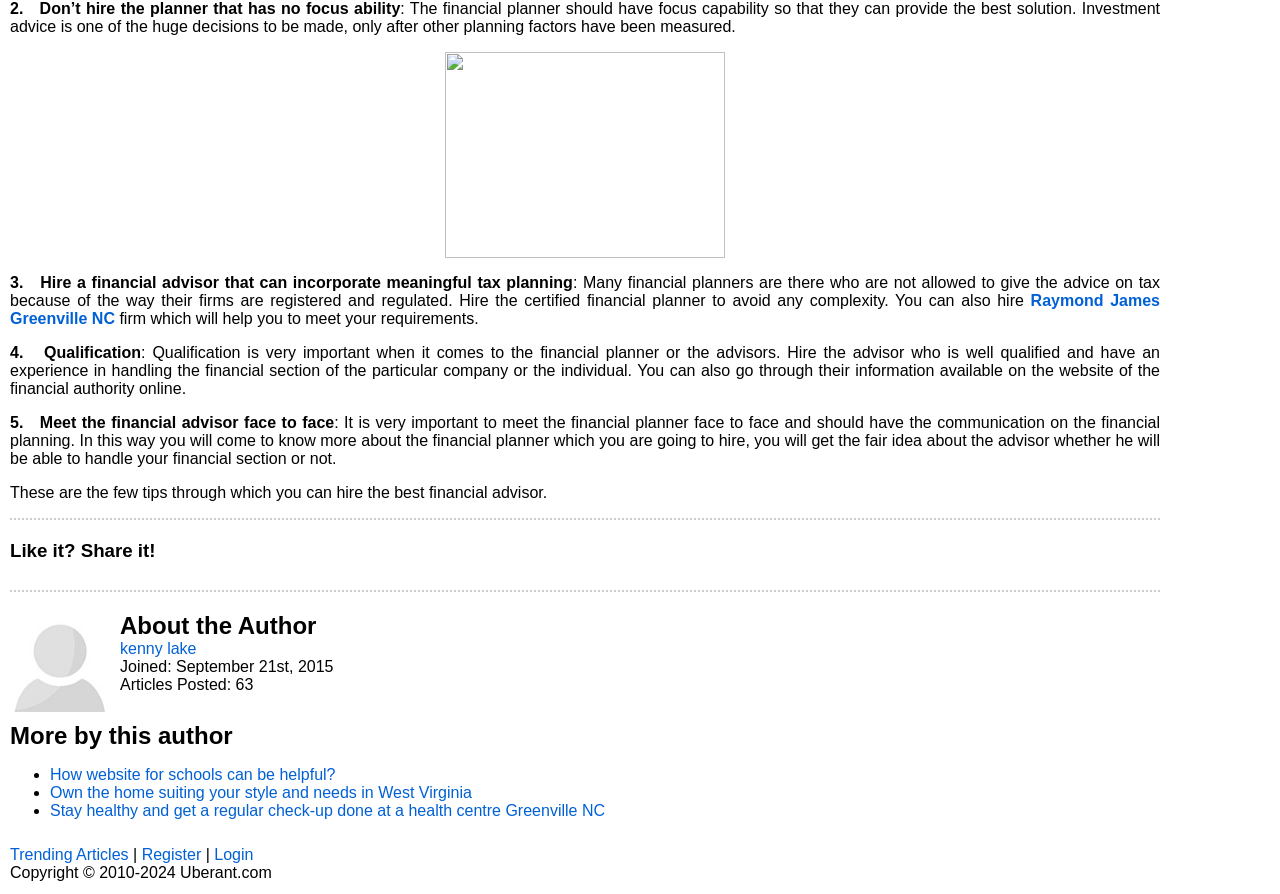Locate the bounding box coordinates of the UI element described by: "Trending Articles". The bounding box coordinates should consist of four float numbers between 0 and 1, i.e., [left, top, right, bottom].

[0.008, 0.946, 0.1, 0.965]